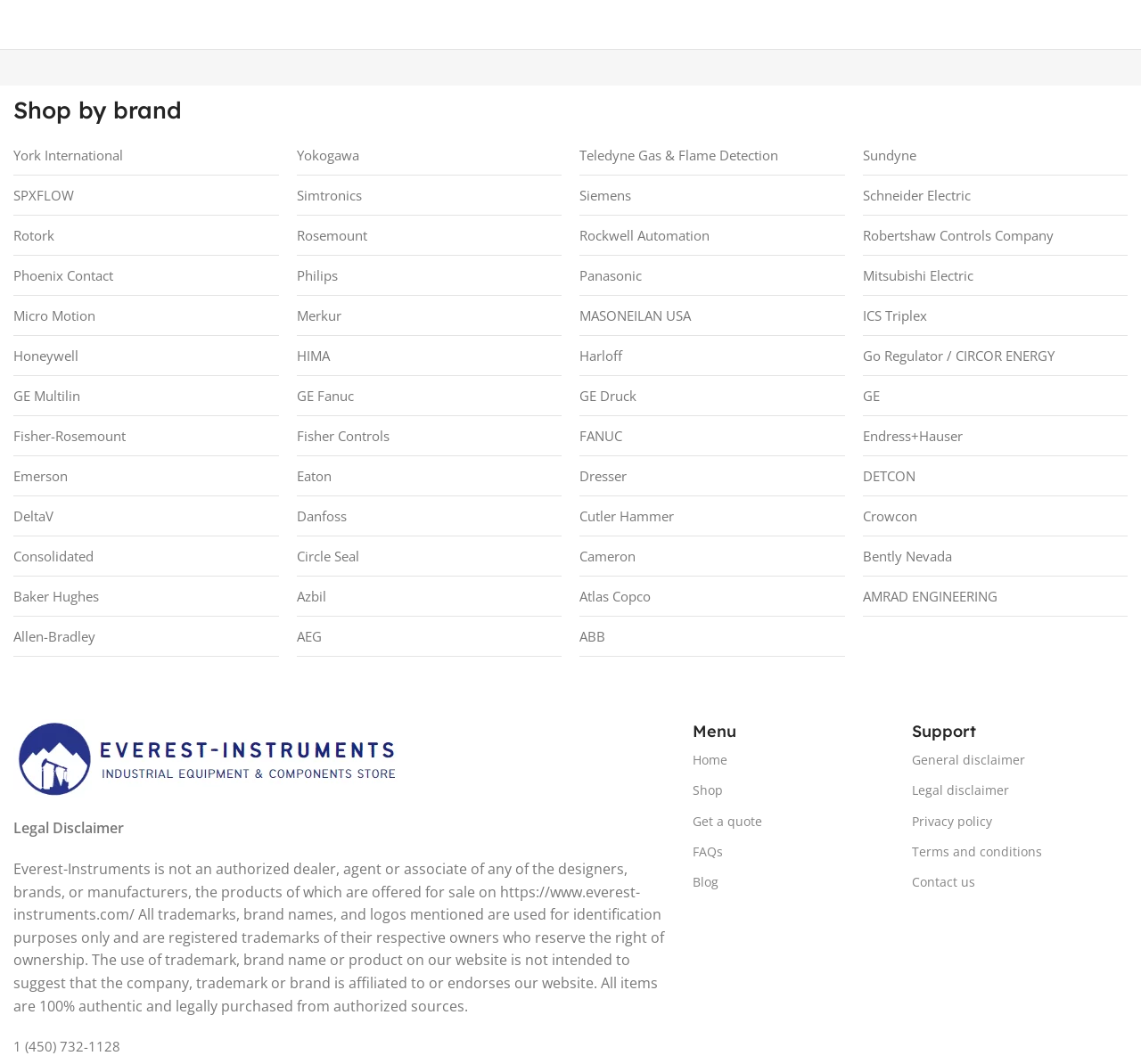Please identify the bounding box coordinates of the clickable area that will fulfill the following instruction: "View Legal Disclaimer". The coordinates should be in the format of four float numbers between 0 and 1, i.e., [left, top, right, bottom].

[0.012, 0.769, 0.109, 0.788]